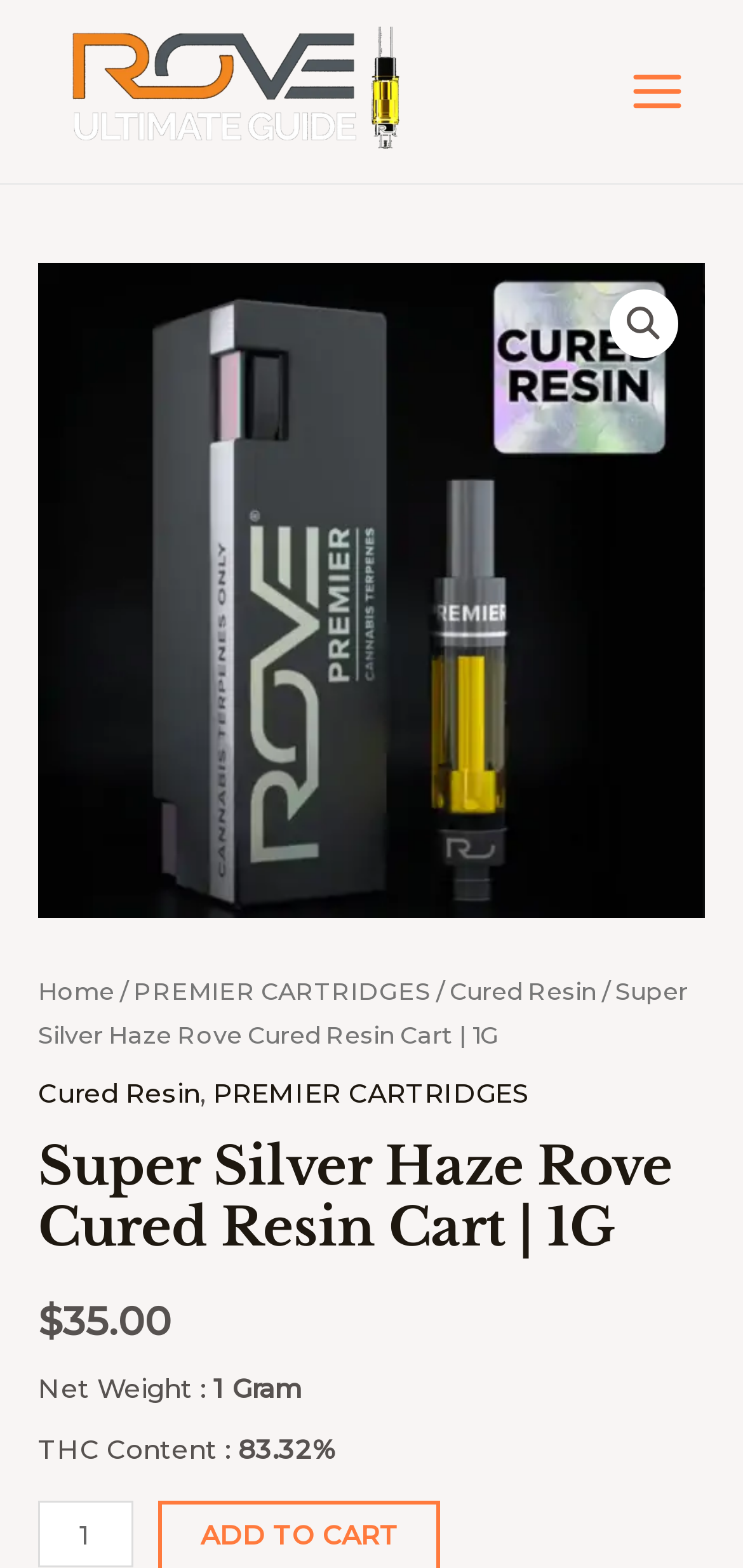Determine the bounding box of the UI element mentioned here: "TheWindowDog | Replacement Windows Reviews". The coordinates must be in the format [left, top, right, bottom] with values ranging from 0 to 1.

None